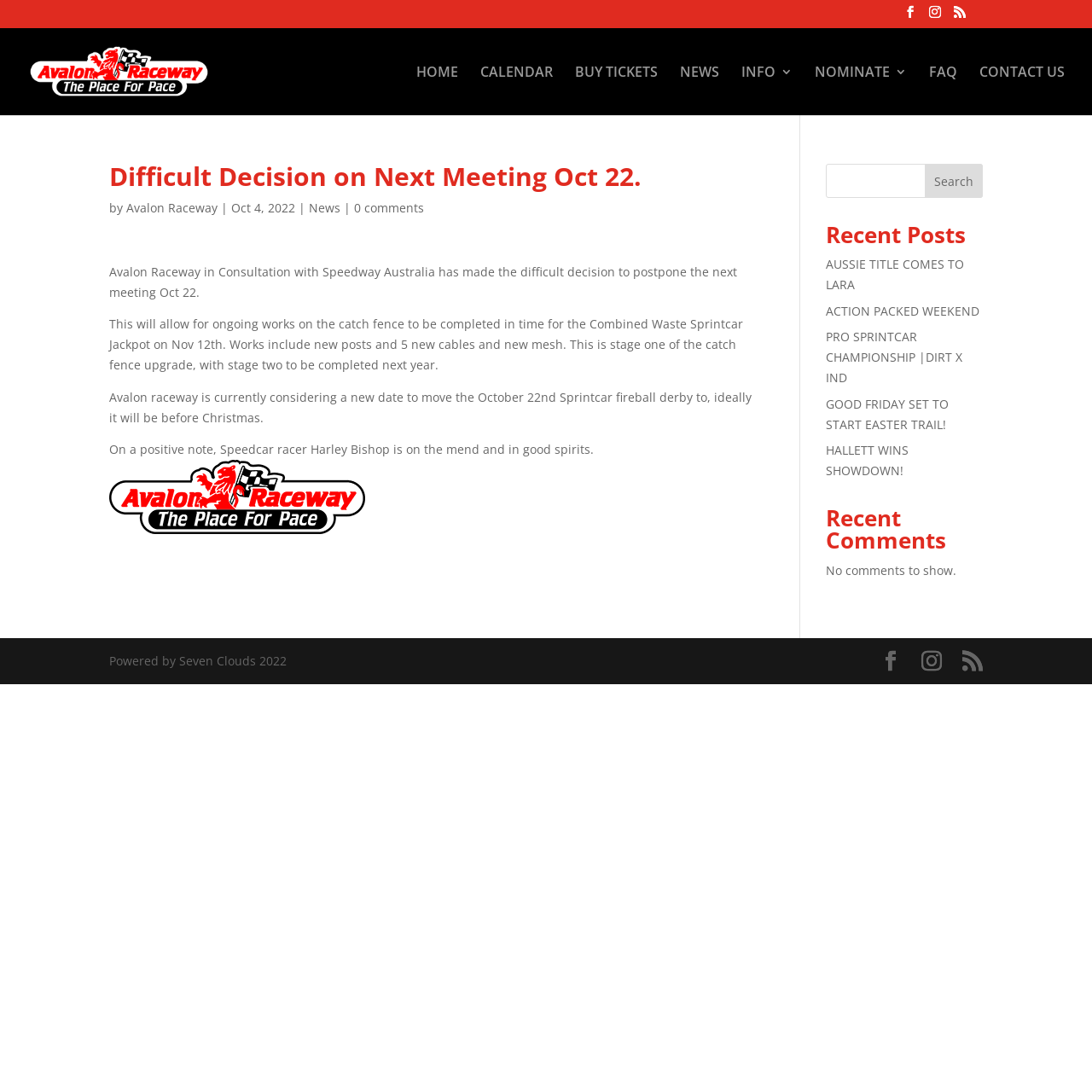Find the bounding box coordinates for the UI element whose description is: "HOME". The coordinates should be four float numbers between 0 and 1, in the format [left, top, right, bottom].

[0.381, 0.06, 0.42, 0.105]